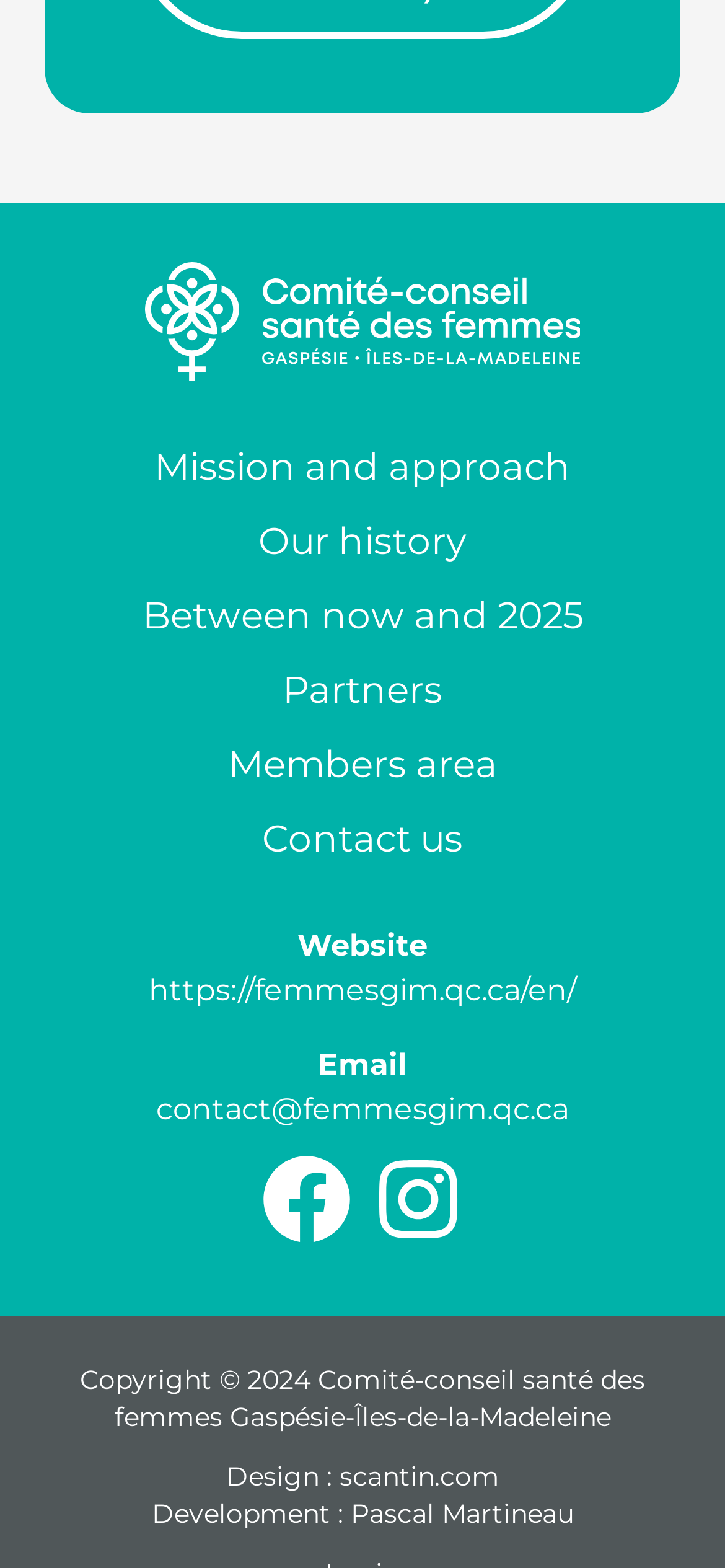Please find the bounding box coordinates in the format (top-left x, top-left y, bottom-right x, bottom-right y) for the given element description. Ensure the coordinates are floating point numbers between 0 and 1. Description: Members area

[0.314, 0.47, 0.686, 0.503]